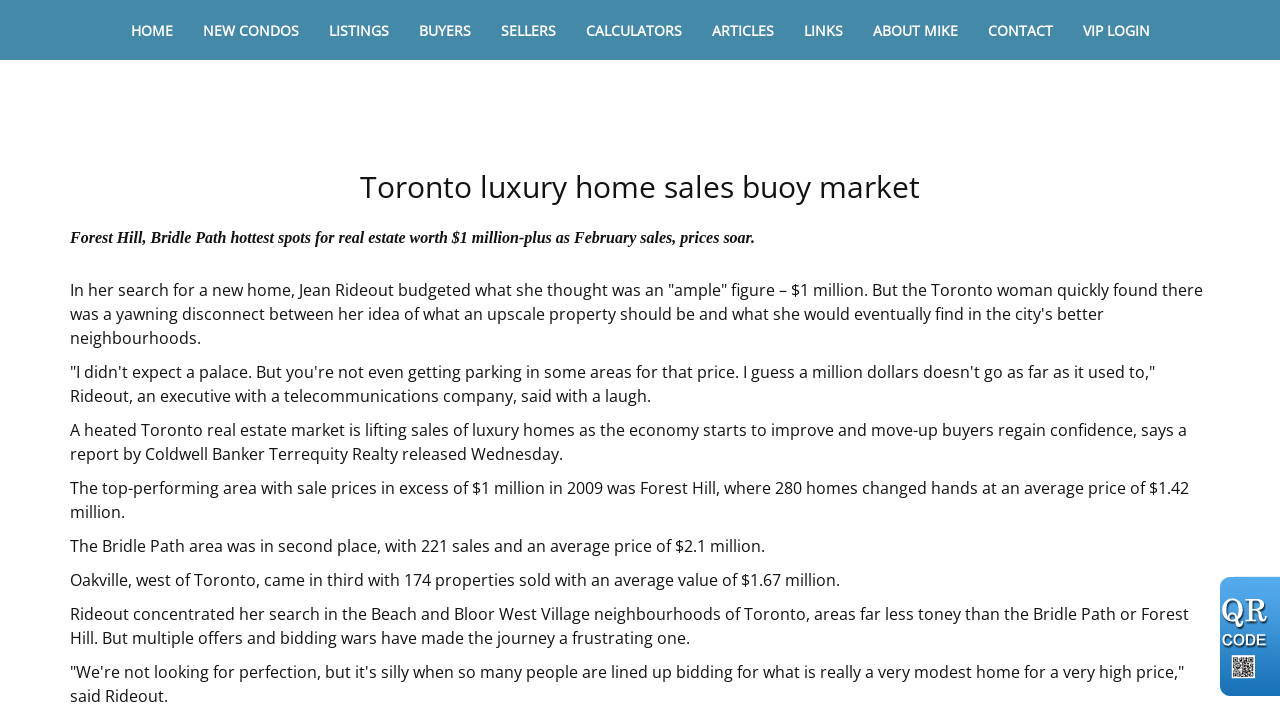Identify the coordinates of the bounding box for the element that must be clicked to accomplish the instruction: "View the latest listings".

[0.245, 0.008, 0.315, 0.06]